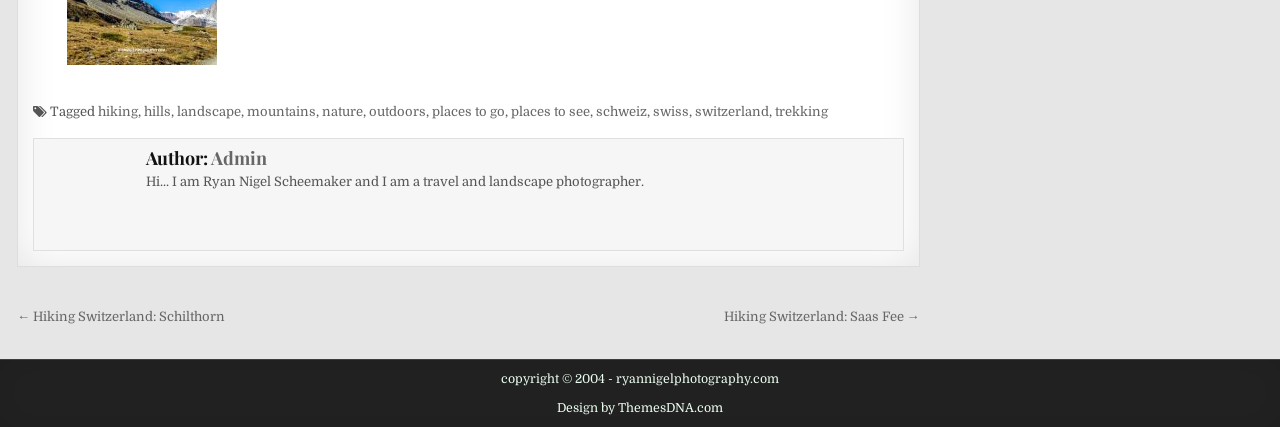Show the bounding box coordinates of the region that should be clicked to follow the instruction: "go to Admin's page."

[0.165, 0.341, 0.209, 0.397]